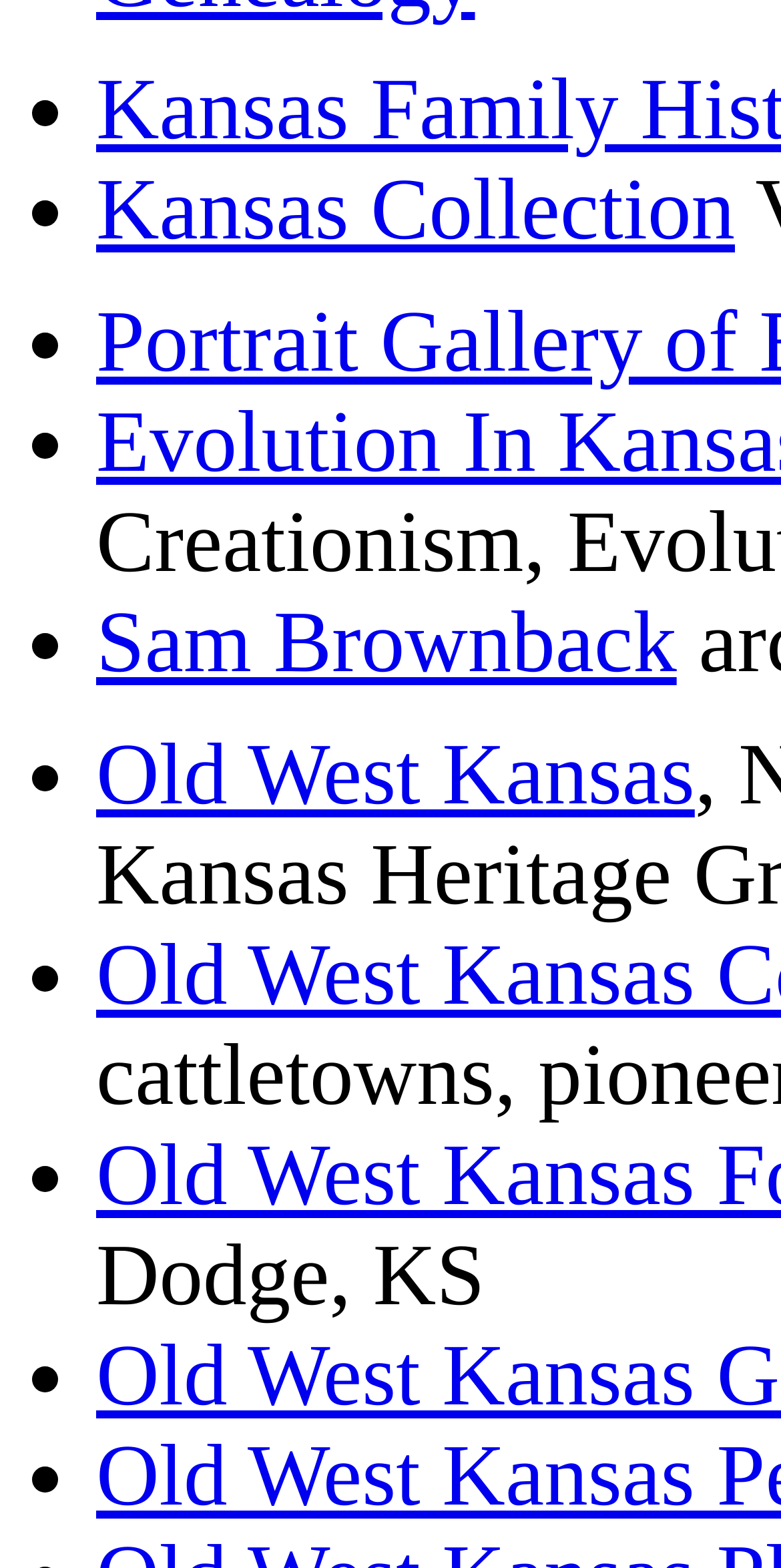Identify the bounding box for the UI element that is described as follows: "Kansas Collection".

[0.123, 0.295, 0.941, 0.357]